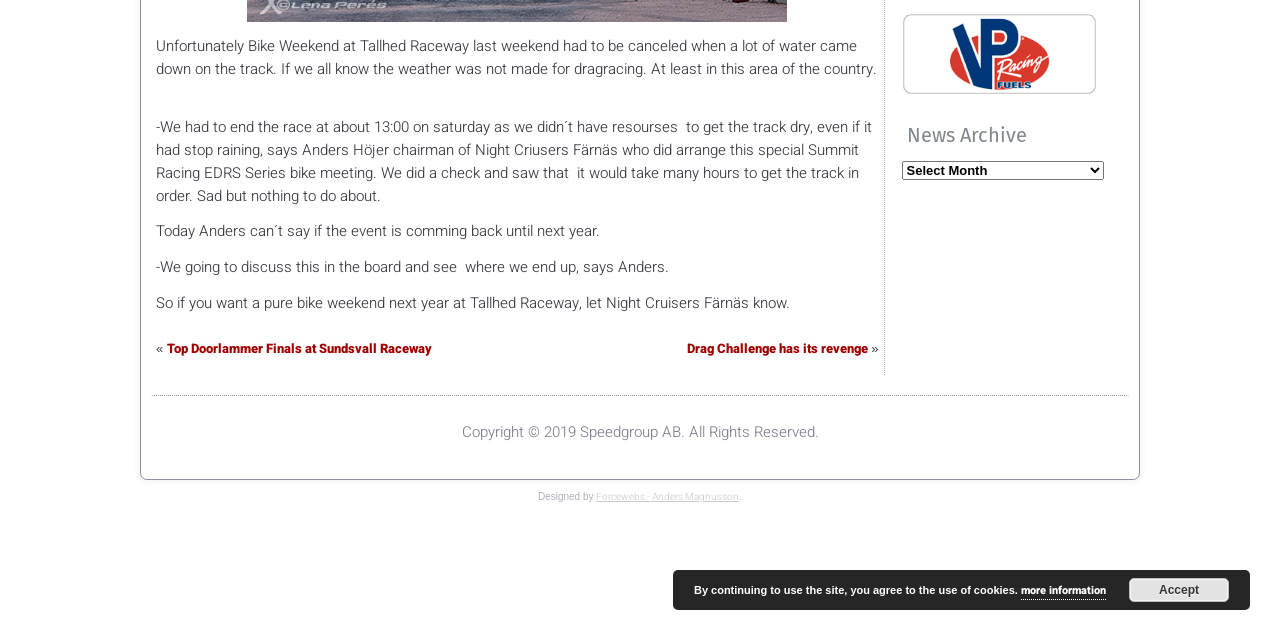Give the bounding box coordinates for the element described as: "Accept".

[0.882, 0.903, 0.96, 0.941]